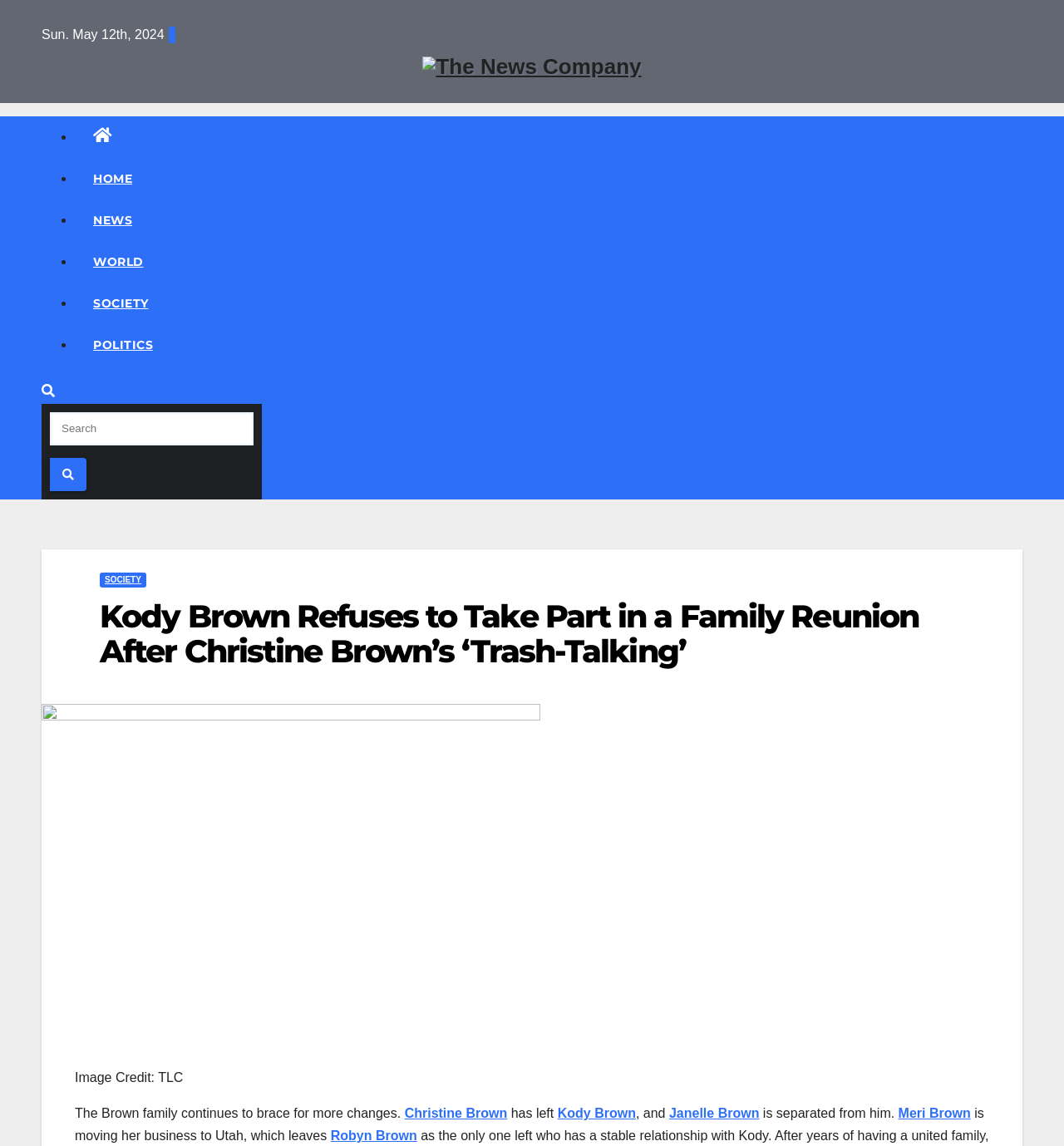Extract the top-level heading from the webpage and provide its text.

Kody Brown Refuses to Take Part in a Family Reunion After Christine Brown’s ‘Trash-Talking’